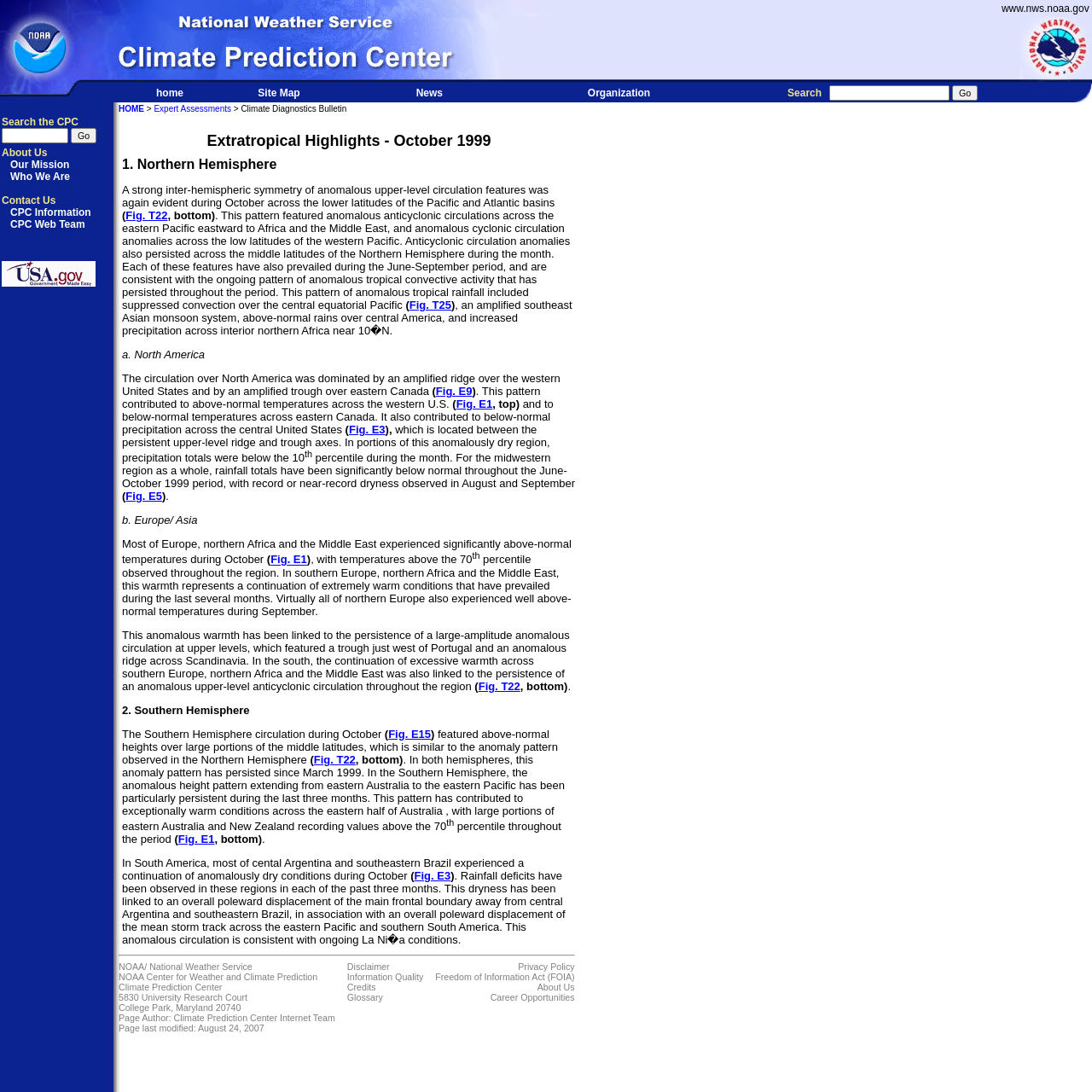Show the bounding box coordinates for the HTML element described as: "National Weather Service".

[0.137, 0.88, 0.231, 0.89]